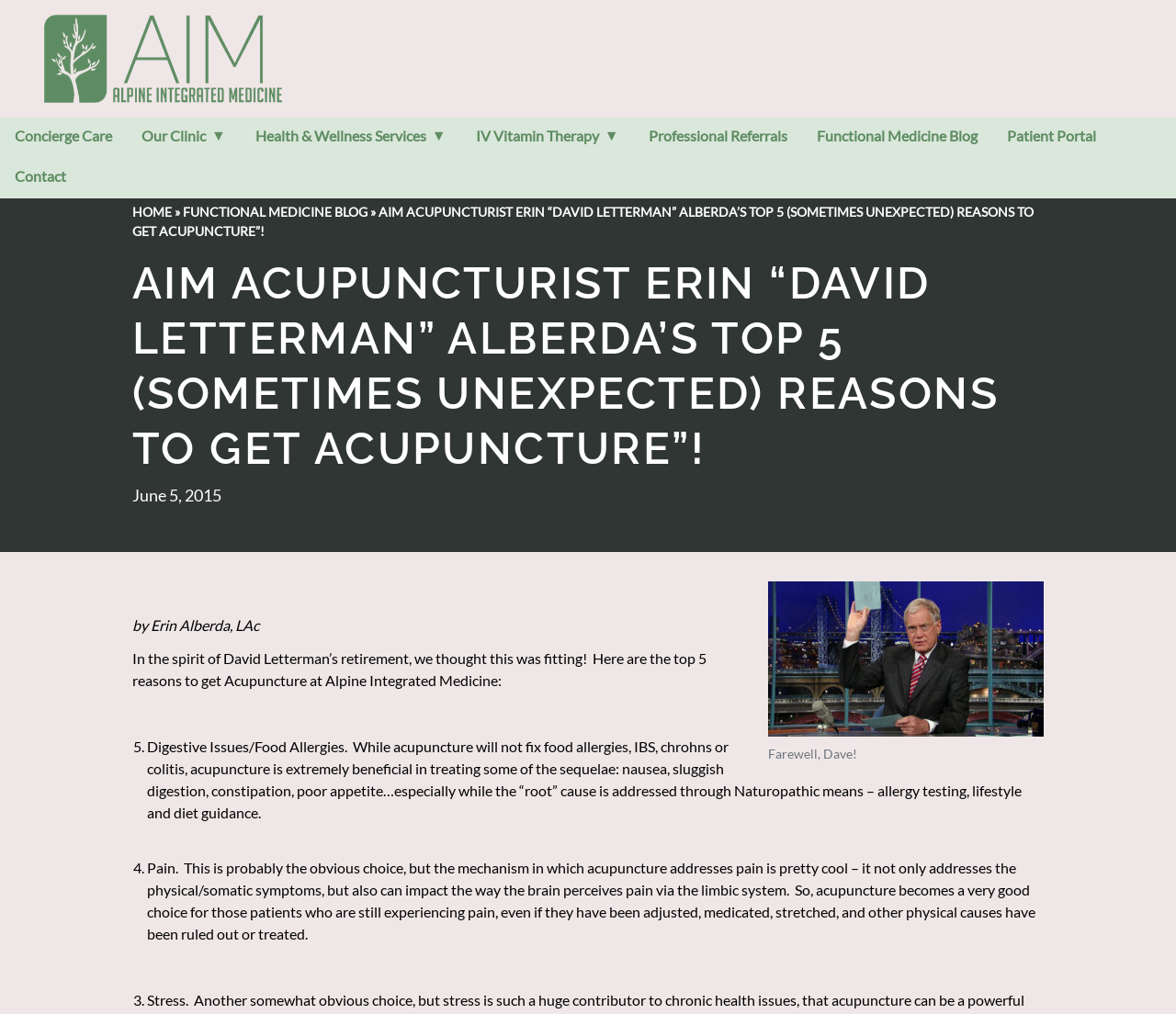Find and indicate the bounding box coordinates of the region you should select to follow the given instruction: "Click on Concierge Care".

[0.0, 0.116, 0.108, 0.152]